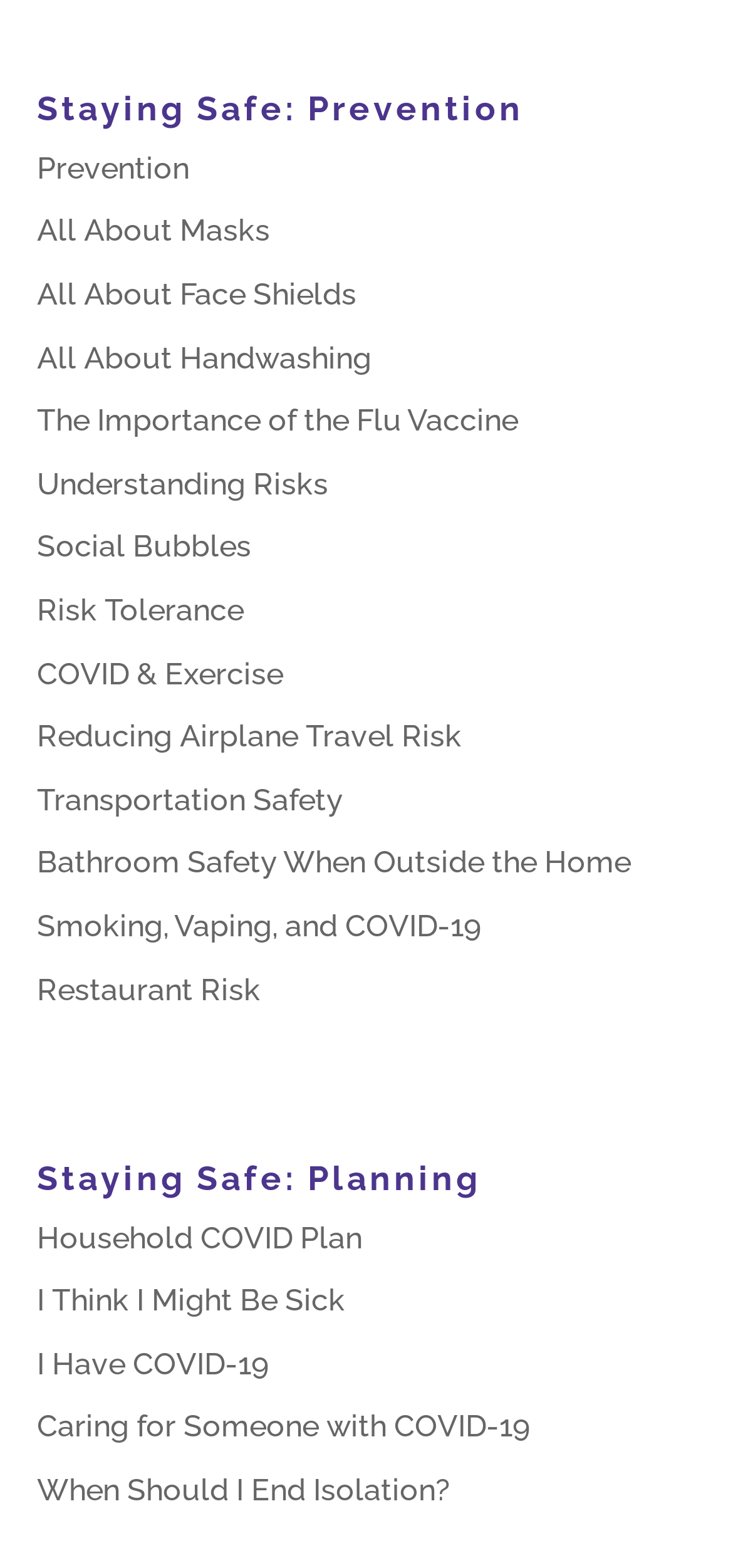Please pinpoint the bounding box coordinates for the region I should click to adhere to this instruction: "explore Restaurant Risk".

[0.05, 0.62, 0.355, 0.643]